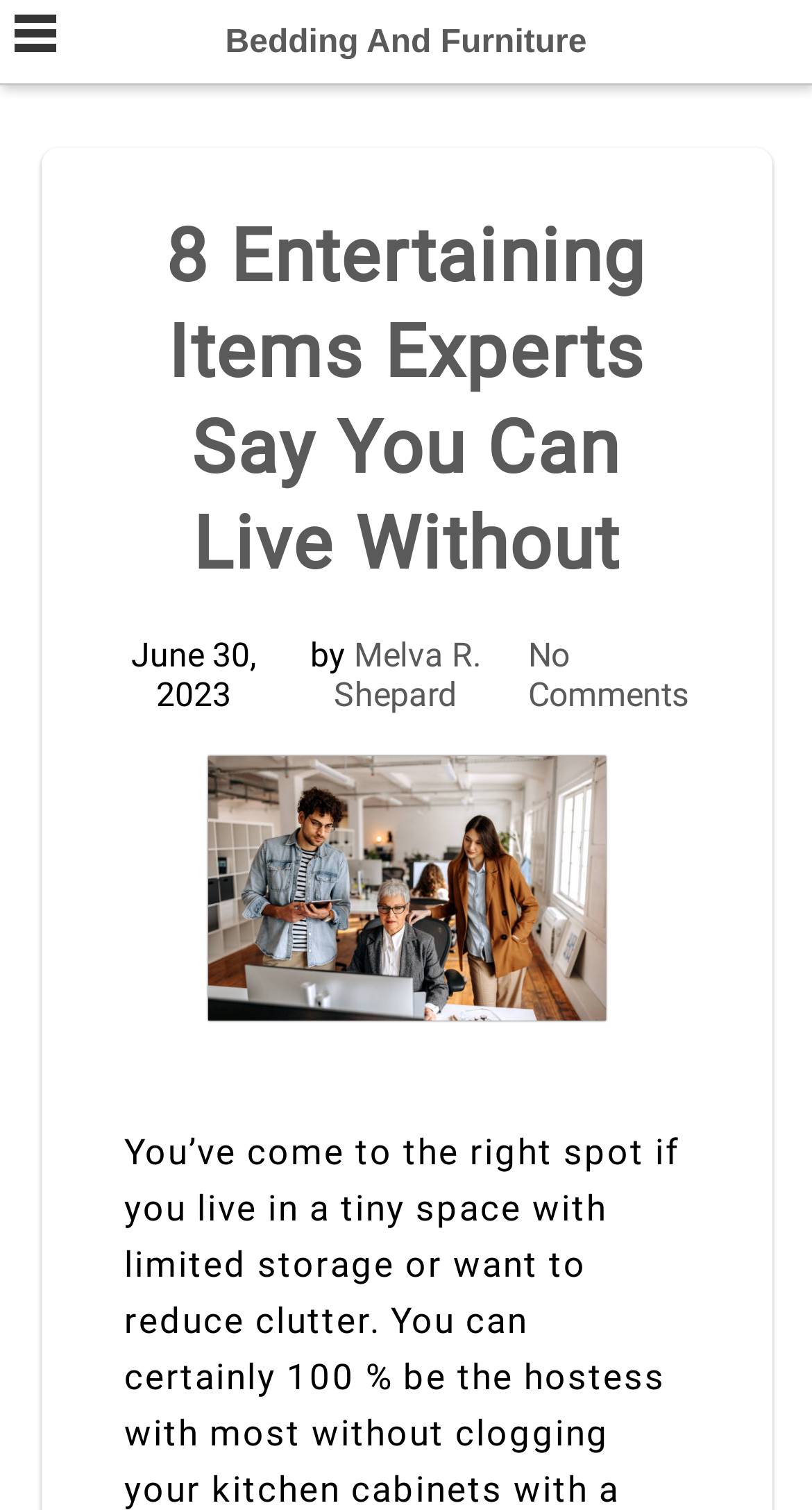Please provide a detailed answer to the question below by examining the image:
What is the category of the article?

I found the category of the article by looking at the link 'Bedding And Furniture' which is located at the top of the webpage and next to the checkbox and button.